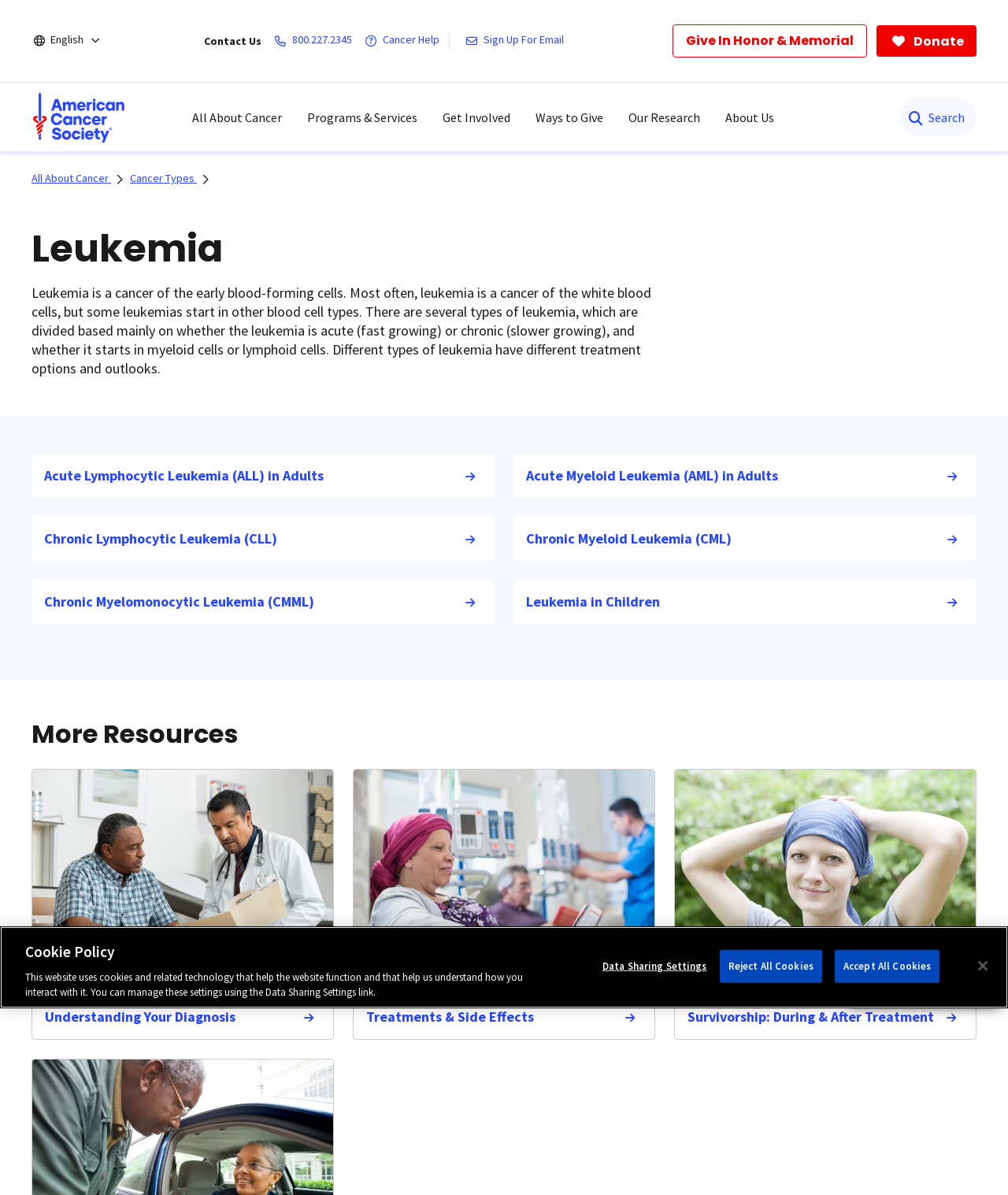What is the topic of the section that starts with 'Understanding Your Diagnosis'?
Based on the image, answer the question in a detailed manner.

The section that starts with 'Understanding Your Diagnosis' is likely discussing the process and implications of being diagnosed with cancer, and providing resources and information to help patients understand their diagnosis.